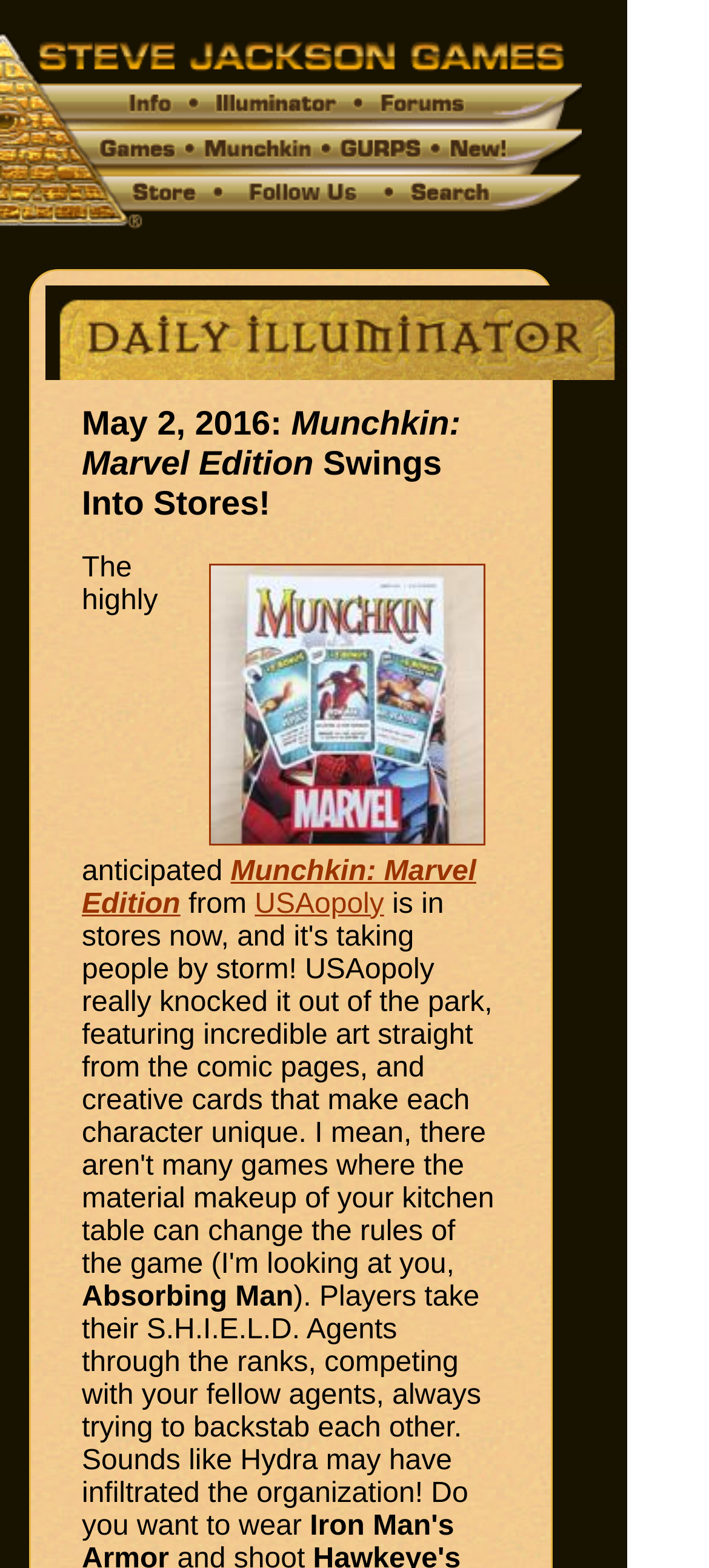What is one of the characters in the Munchkin: Marvel Edition game?
Refer to the screenshot and respond with a concise word or phrase.

Absorbing Man